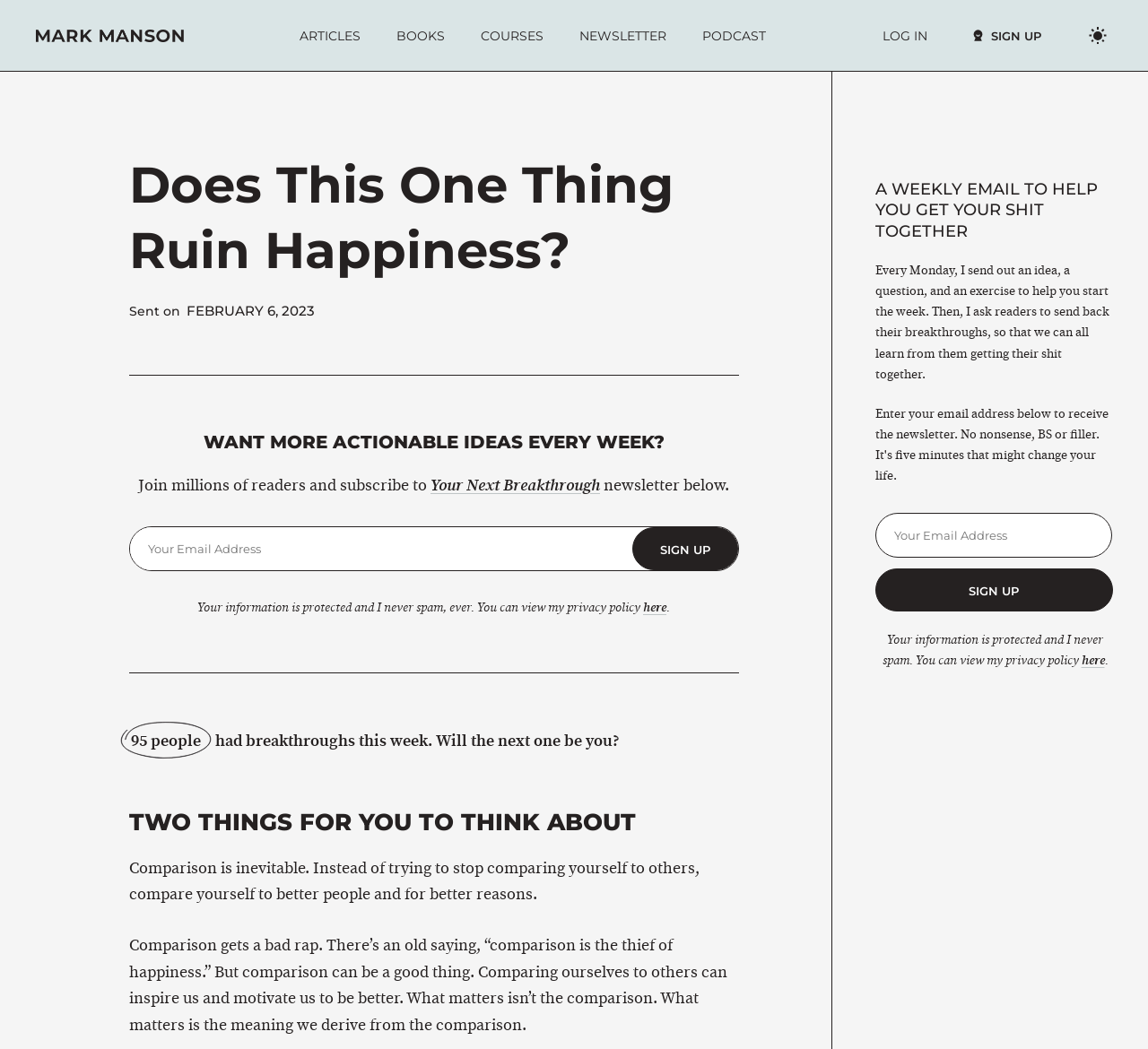Pinpoint the bounding box coordinates of the clickable element needed to complete the instruction: "View Billy Powell's email". The coordinates should be provided as four float numbers between 0 and 1: [left, top, right, bottom].

None